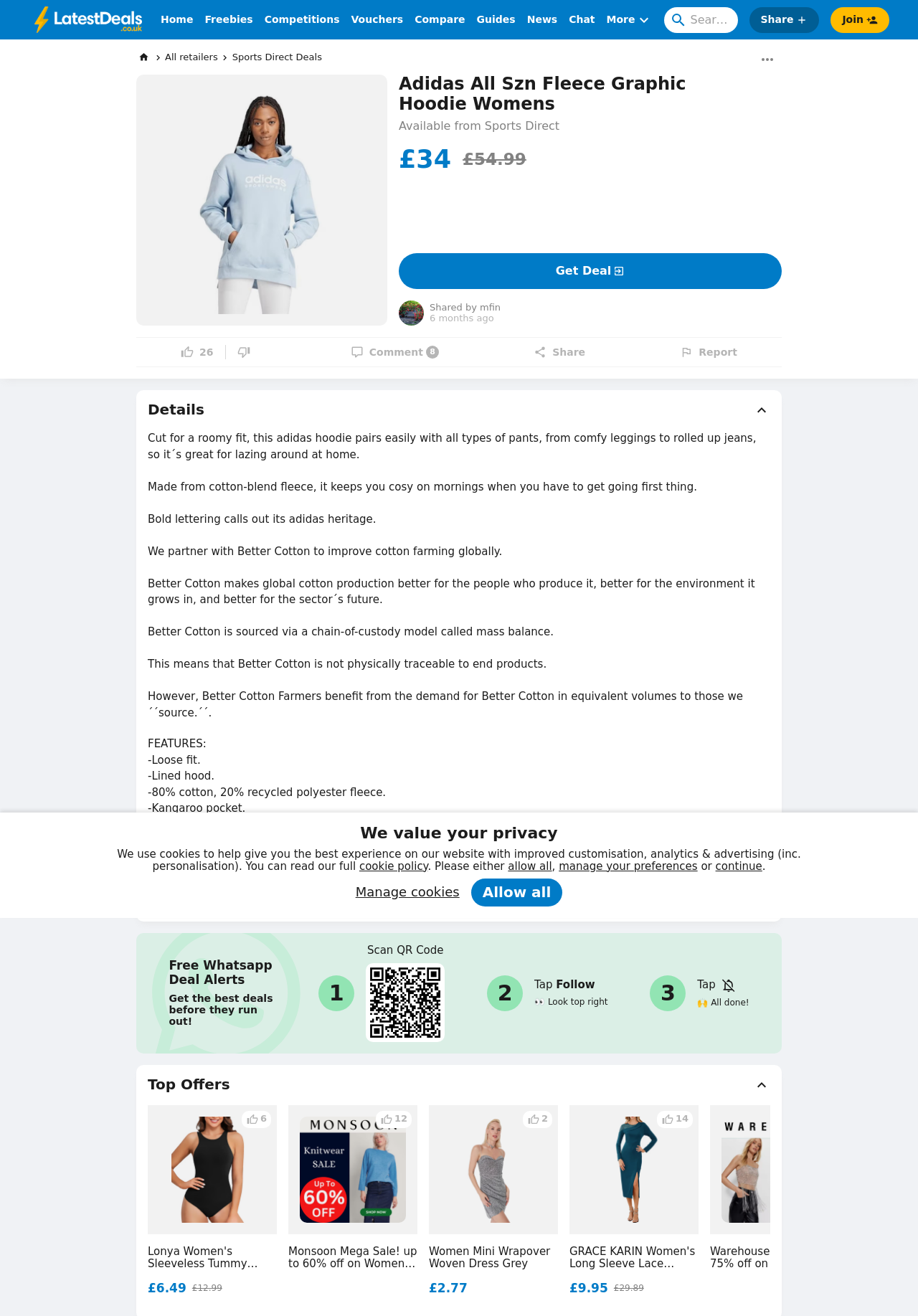Specify the bounding box coordinates of the area to click in order to execute this command: 'Click on the 'Get Deal' button'. The coordinates should consist of four float numbers ranging from 0 to 1, and should be formatted as [left, top, right, bottom].

[0.434, 0.193, 0.852, 0.22]